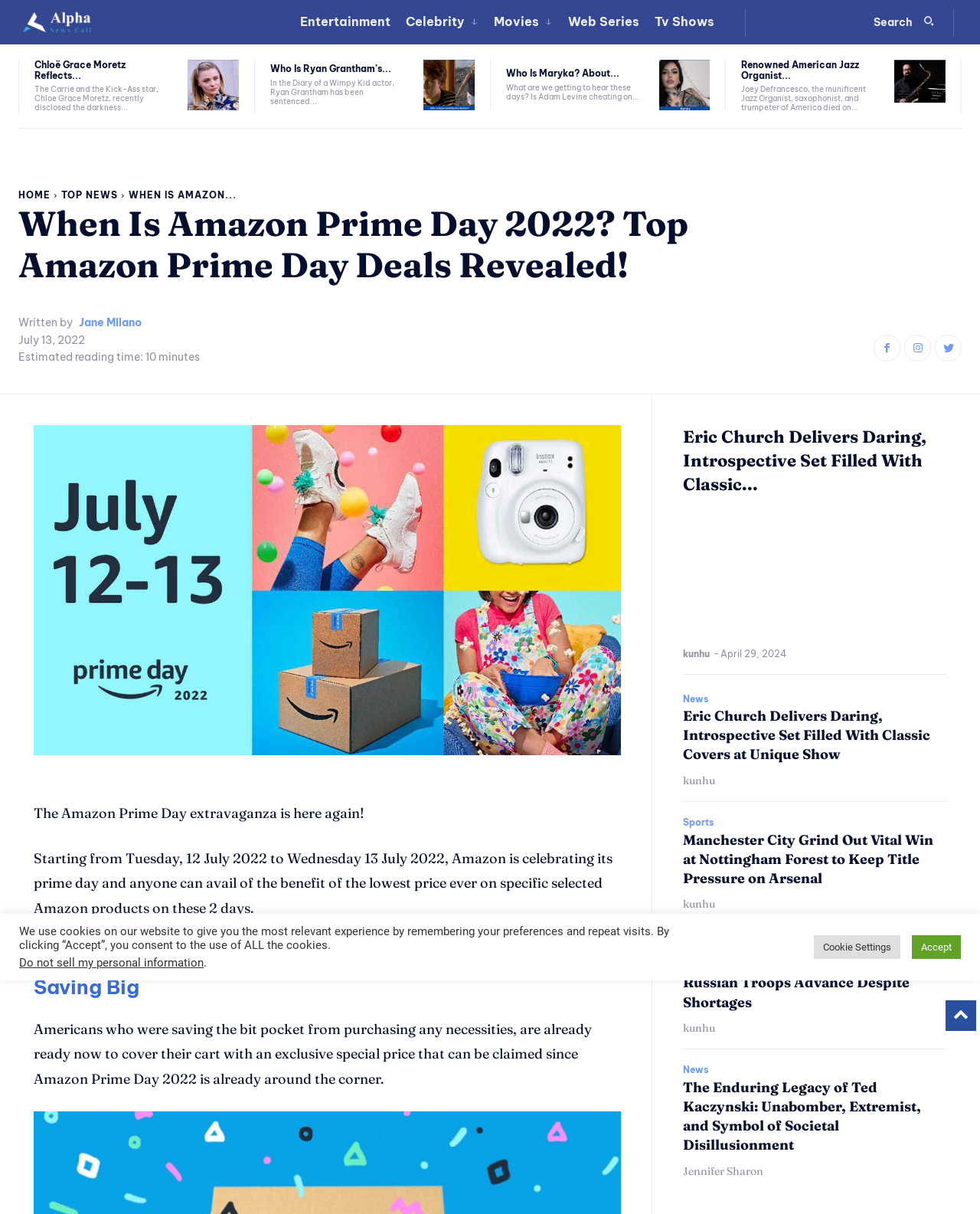How many minutes does it take to read the article?
Based on the image, answer the question with as much detail as possible.

I found the estimated reading time by looking at the section below the article title, where it says 'Estimated reading time: 10 minutes'.